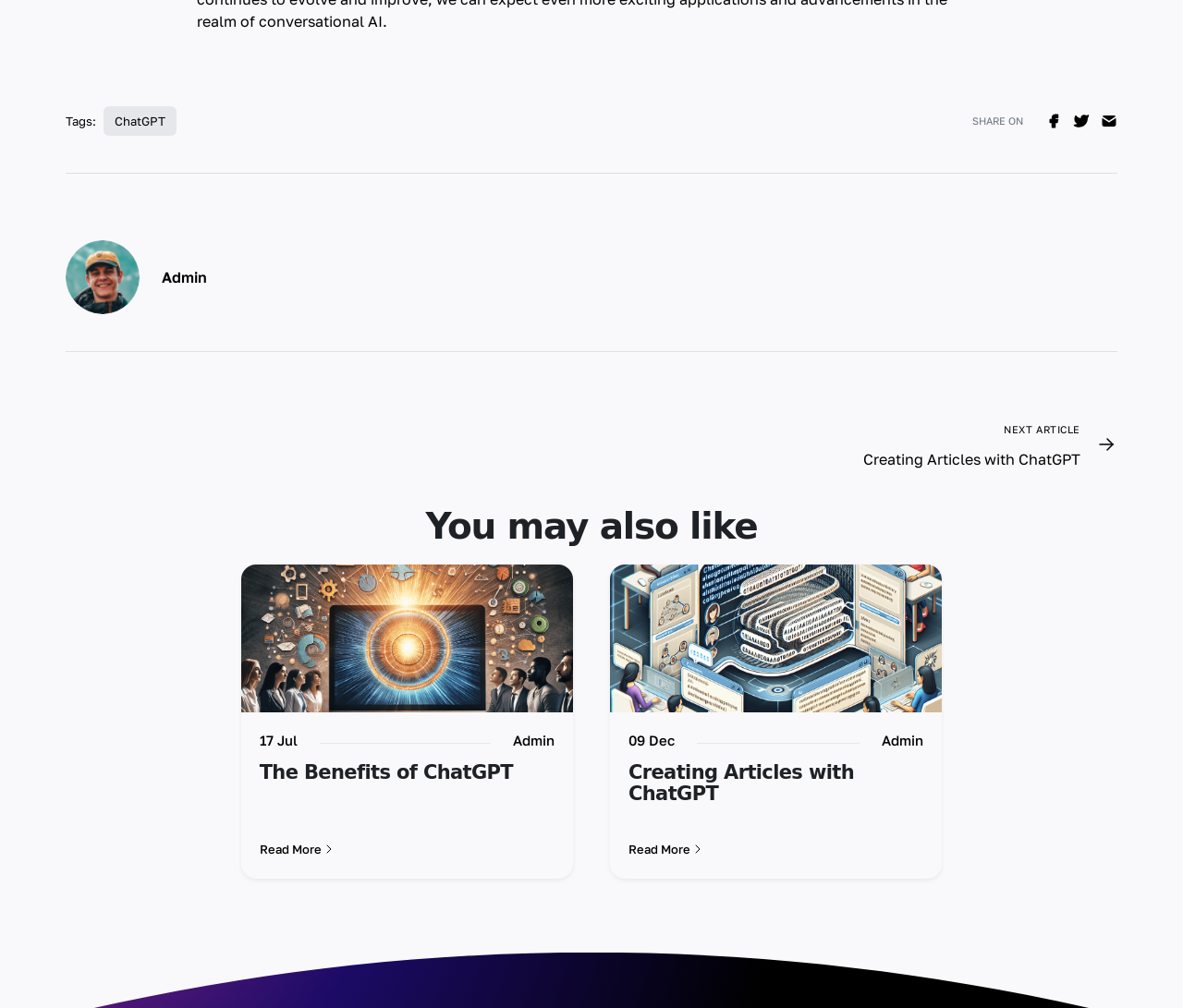Determine the bounding box coordinates of the clickable region to carry out the instruction: "Read the 'Creating Articles with ChatGPT' article".

[0.516, 0.56, 0.796, 0.707]